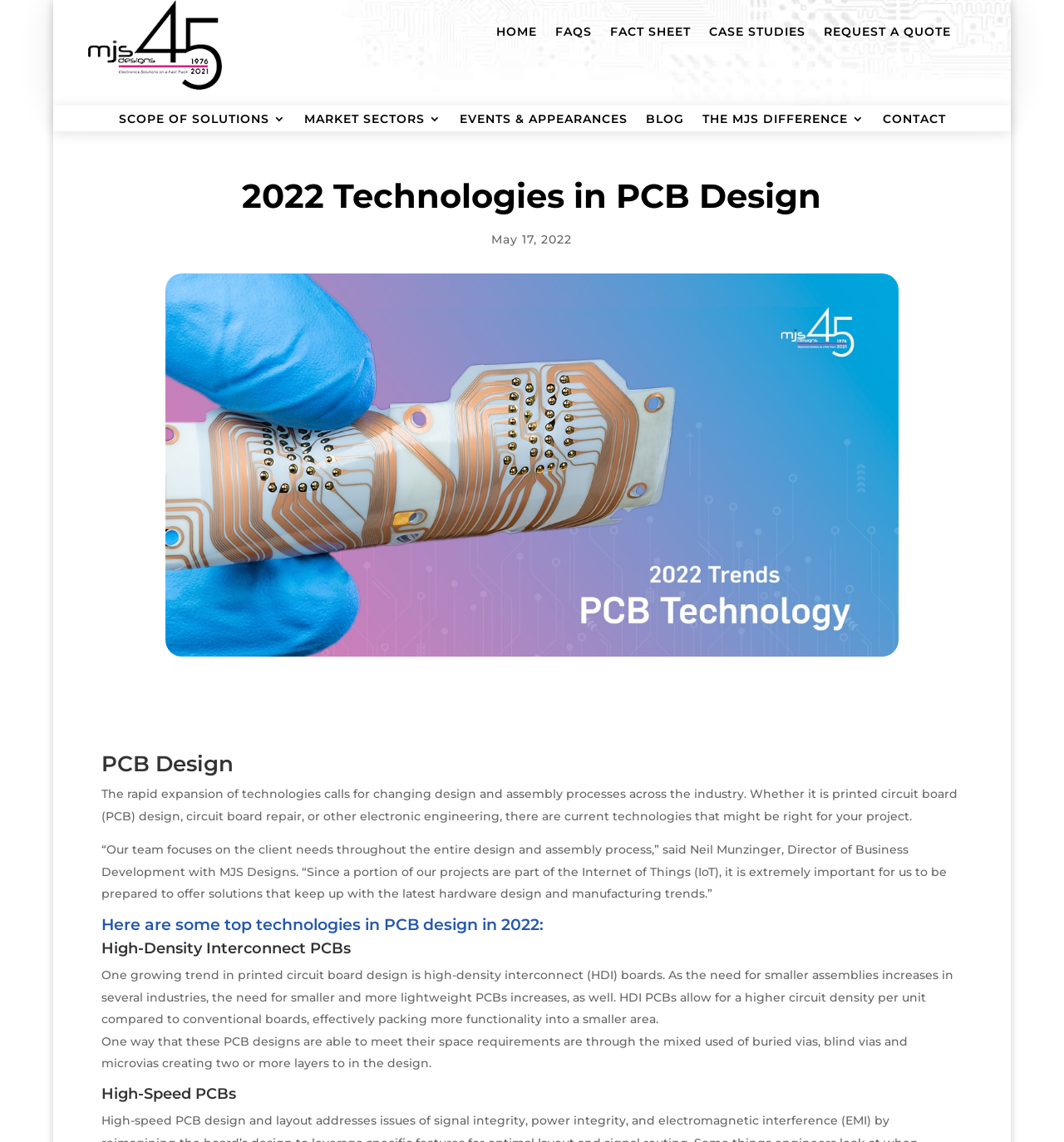What is the trend mentioned in the second paragraph?
Answer briefly with a single word or phrase based on the image.

High-Density Interconnect PCBs